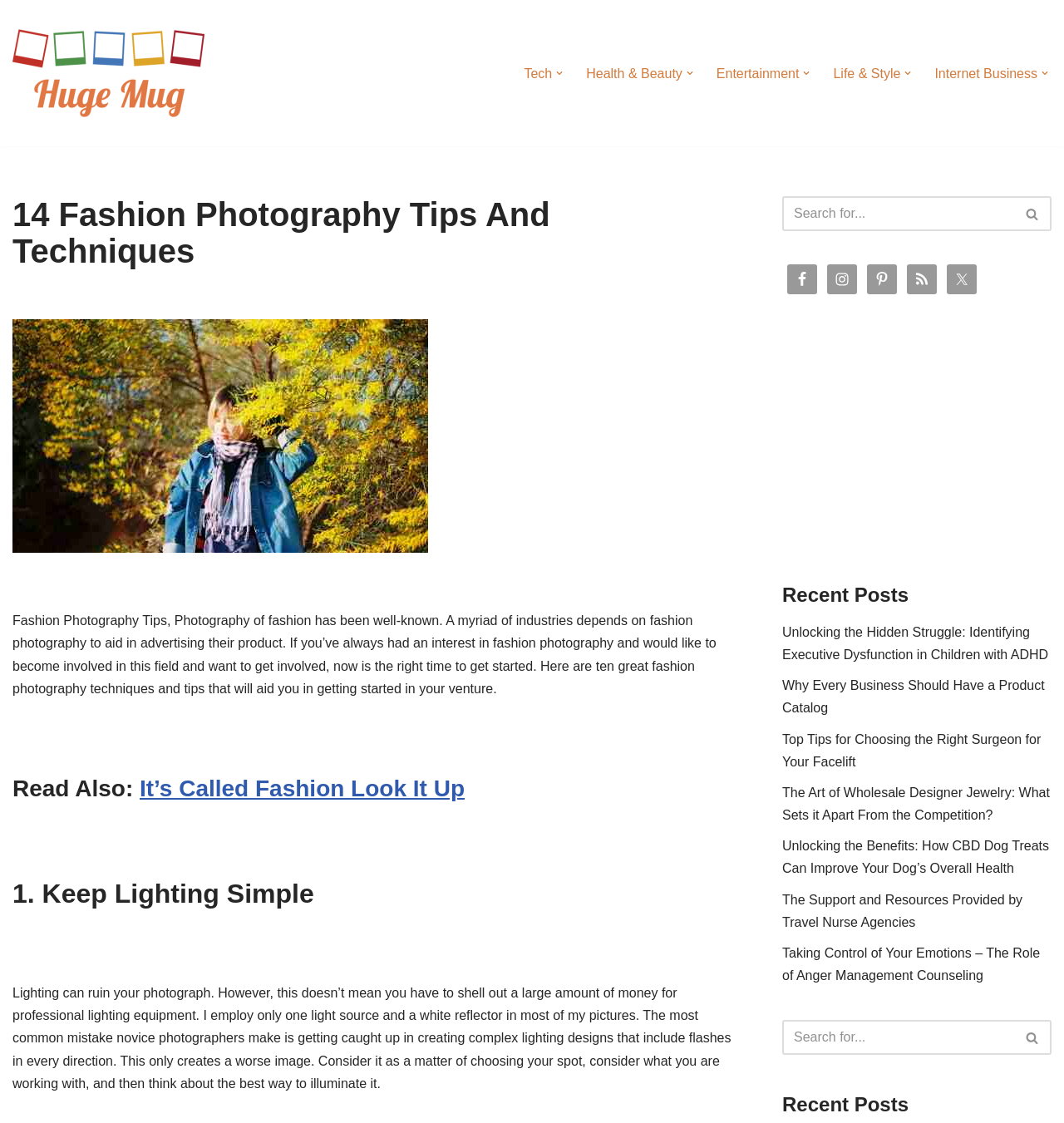Please provide a short answer using a single word or phrase for the question:
What is the main topic of this webpage?

Fashion Photography